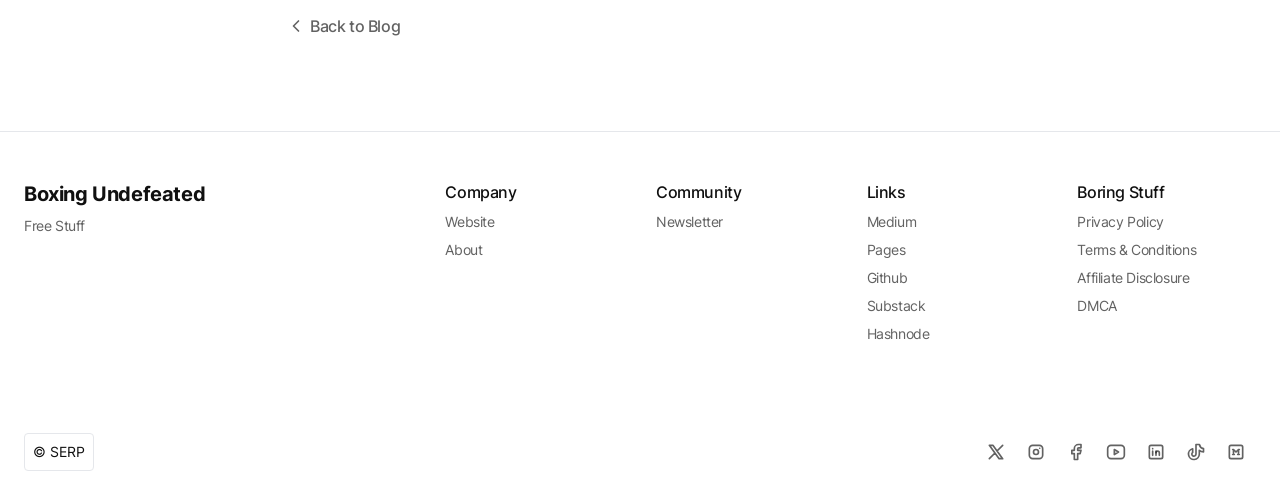Based on the element description: "Free Stuff", identify the bounding box coordinates for this UI element. The coordinates must be four float numbers between 0 and 1, listed as [left, top, right, bottom].

[0.019, 0.431, 0.066, 0.464]